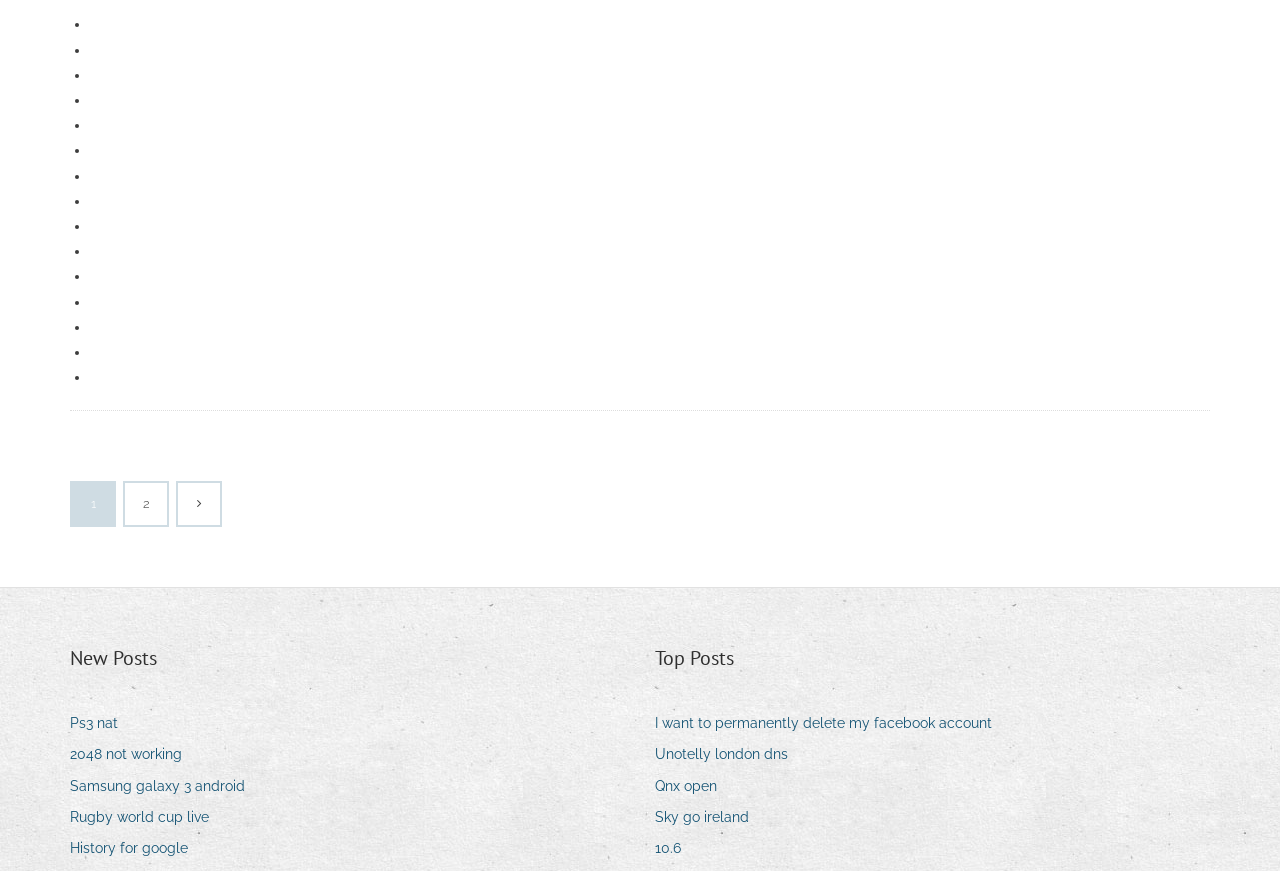What is the text of the first link in the 'Top Posts' section?
Please provide a single word or phrase as the answer based on the screenshot.

I want to permanently delete my facebook account